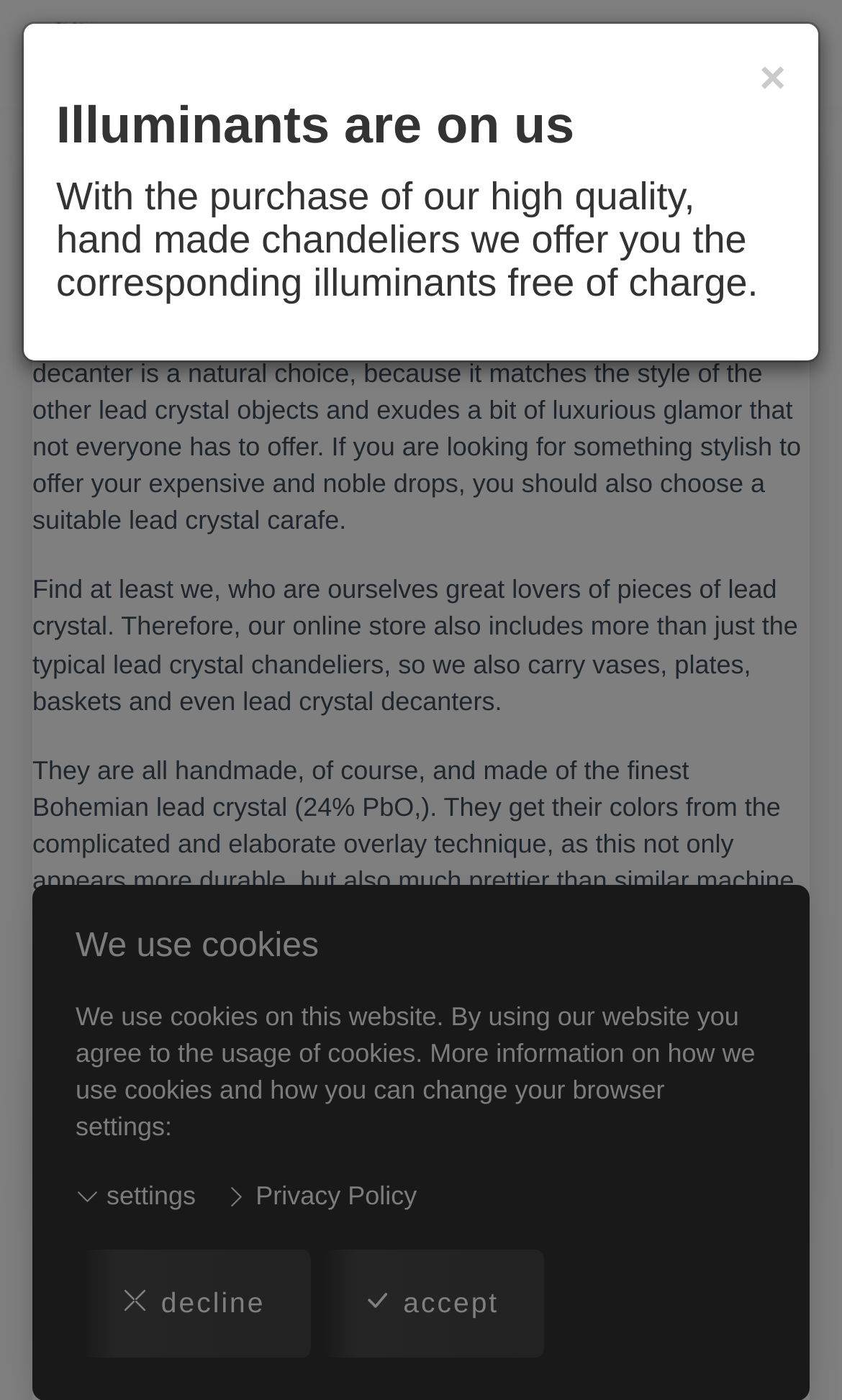Find the bounding box coordinates of the element I should click to carry out the following instruction: "Subscribe to newsletter".

None